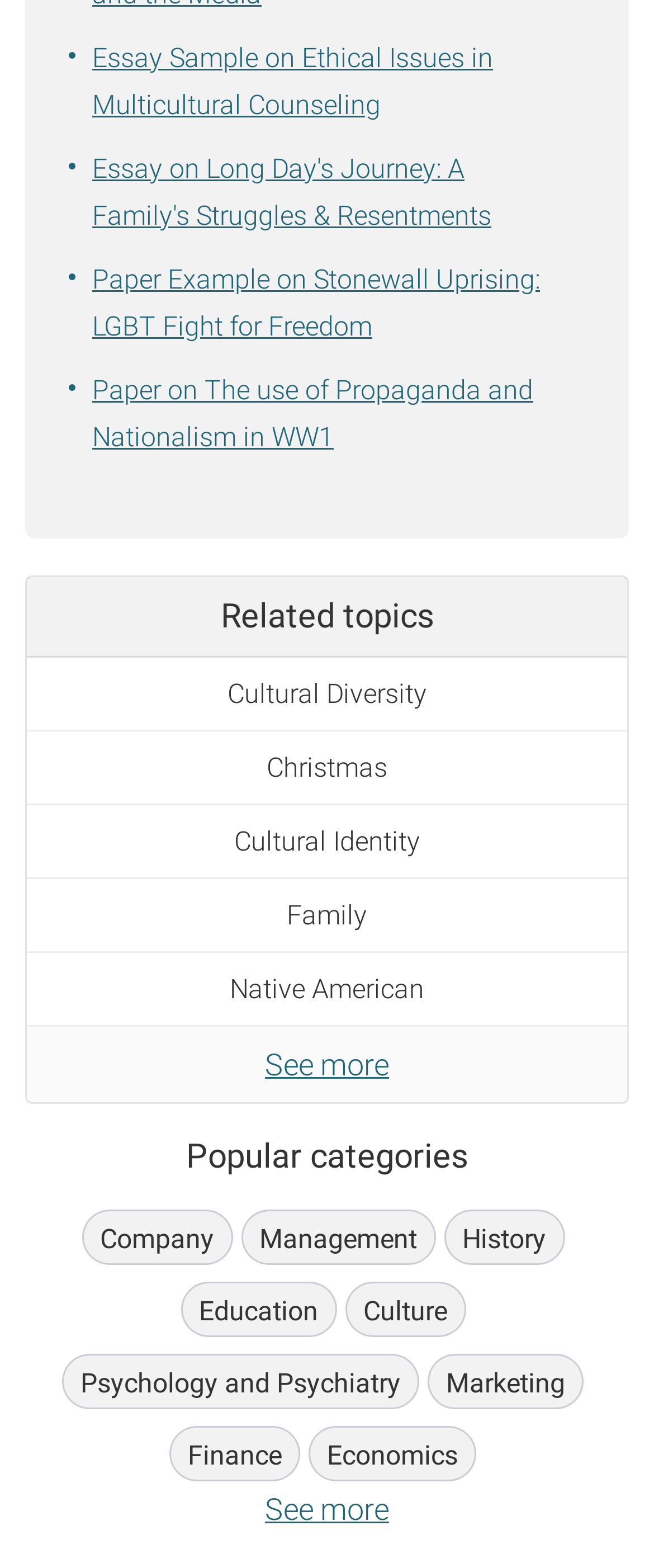Please provide a detailed answer to the question below based on the screenshot: 
How many related topics are listed?

Under the 'Related topics' section, there are five links listed: 'Cultural Diversity', 'Christmas', 'Cultural Identity', 'Family', and 'Native American'. Therefore, there are five related topics listed.